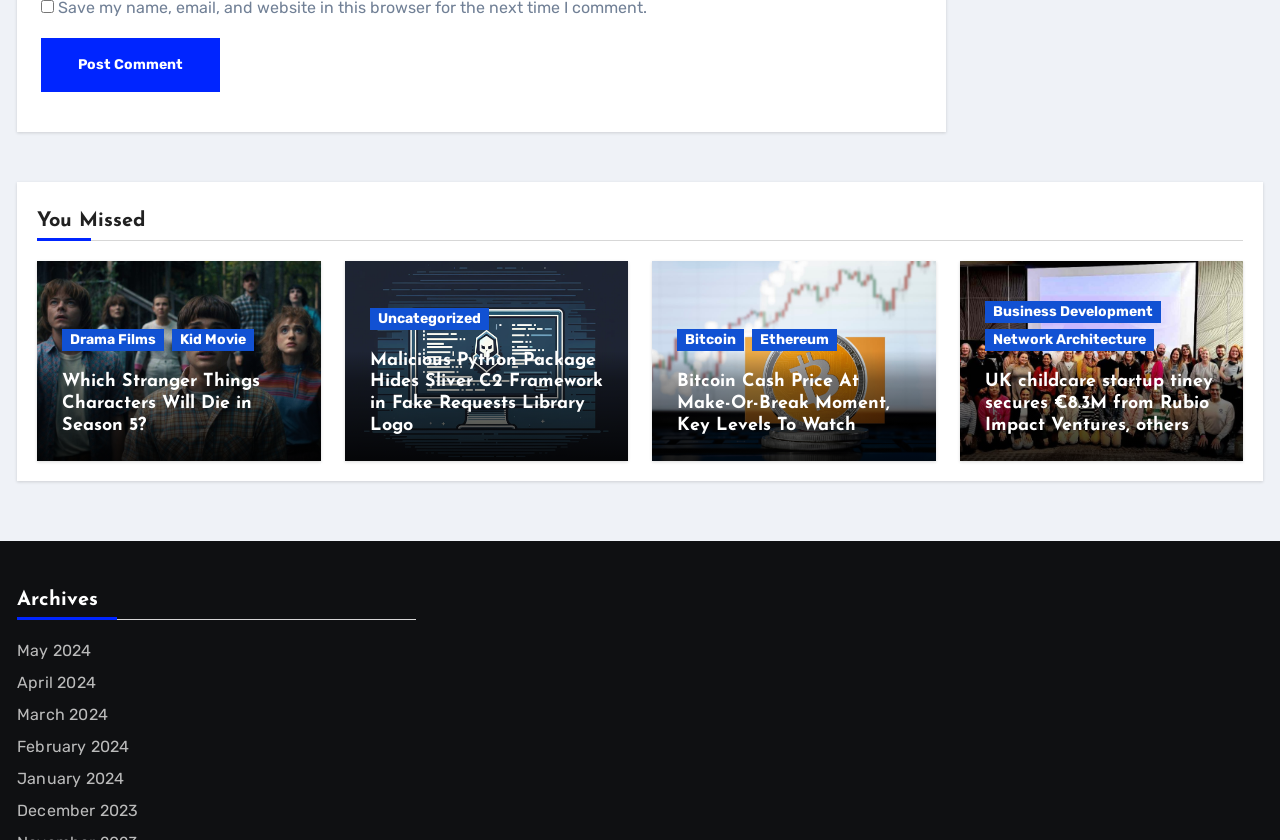Pinpoint the bounding box coordinates of the clickable area needed to execute the instruction: "Enter your email address in the required field". The coordinates should be specified as four float numbers between 0 and 1, i.e., [left, top, right, bottom].

None